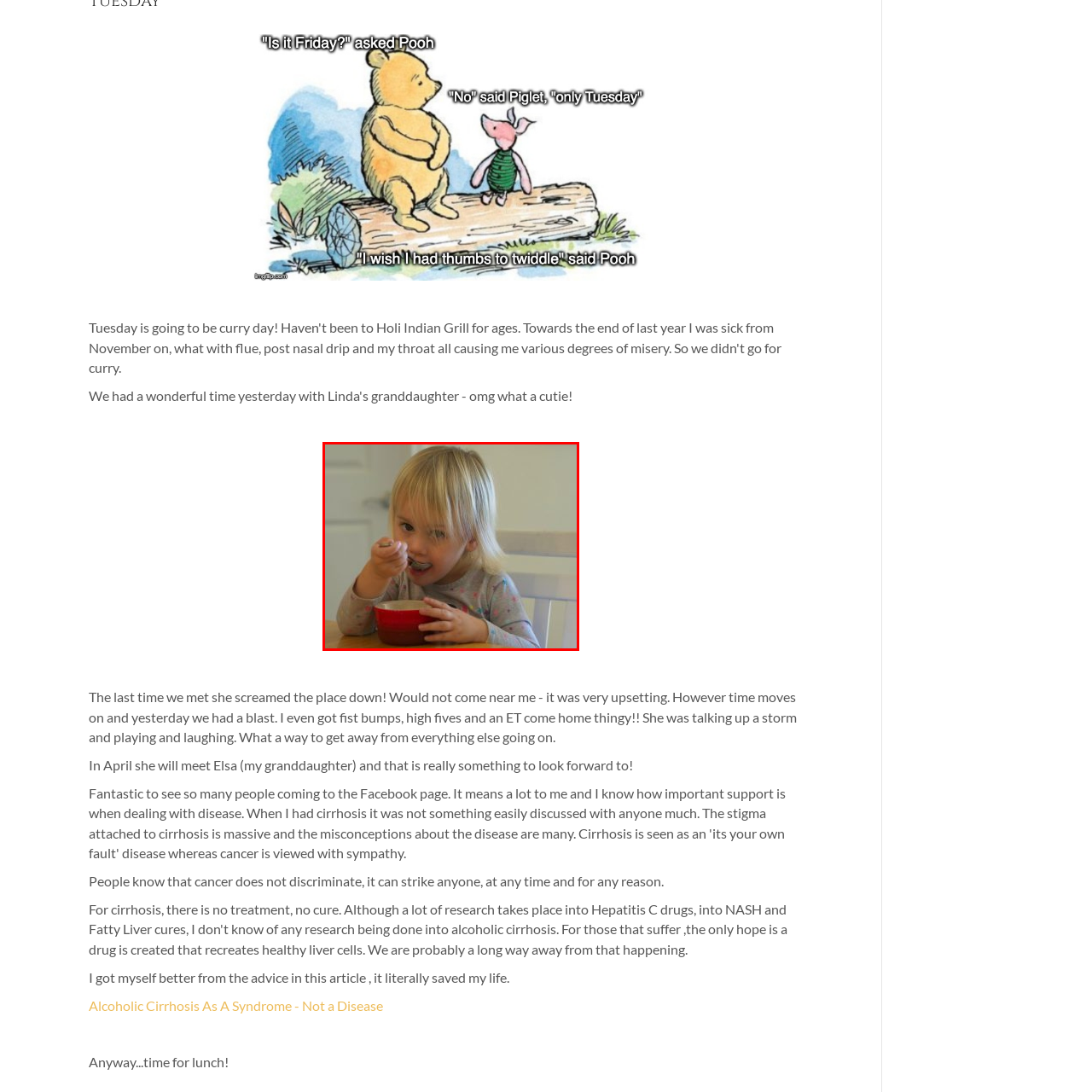Offer an in-depth description of the scene contained in the red rectangle.

In the image, a young girl with light blonde hair is seated at a table, enjoying a meal from a red bowl. She looks directly at the camera with a playful expression, holding a spoon in one hand, as if she is about to take another bite. The girl is dressed in a light-colored, long-sleeved shirt decorated with colorful patterns, adding to the cheerful atmosphere. The background is softly blurred, highlighting her and the meal, while the simple wooden table provides a warm, inviting setting. This moment captures the joy of a casual mealtime, filled with innocence and delight.